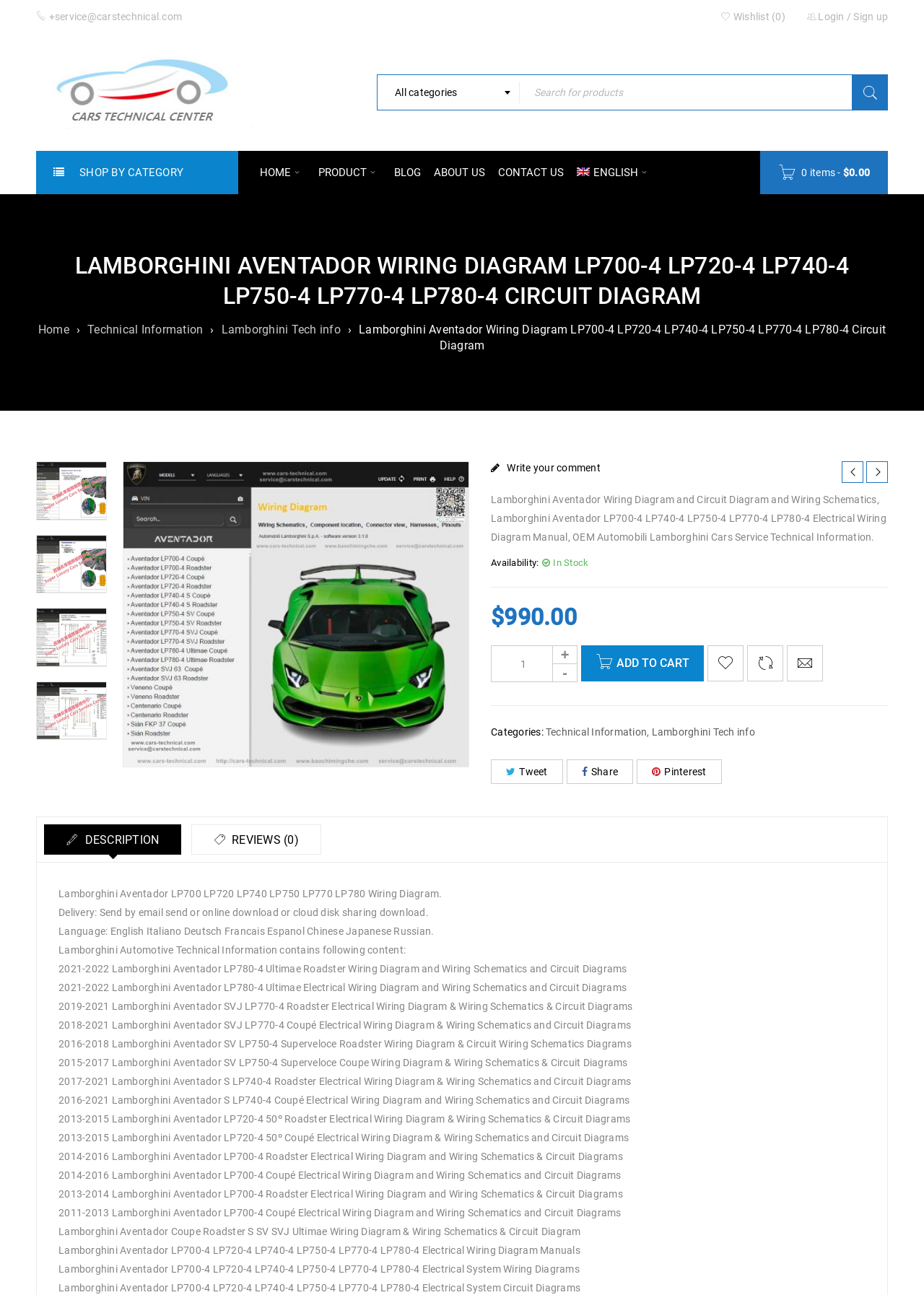Can you provide the bounding box coordinates for the element that should be clicked to implement the instruction: "Login"?

[0.885, 0.006, 0.914, 0.02]